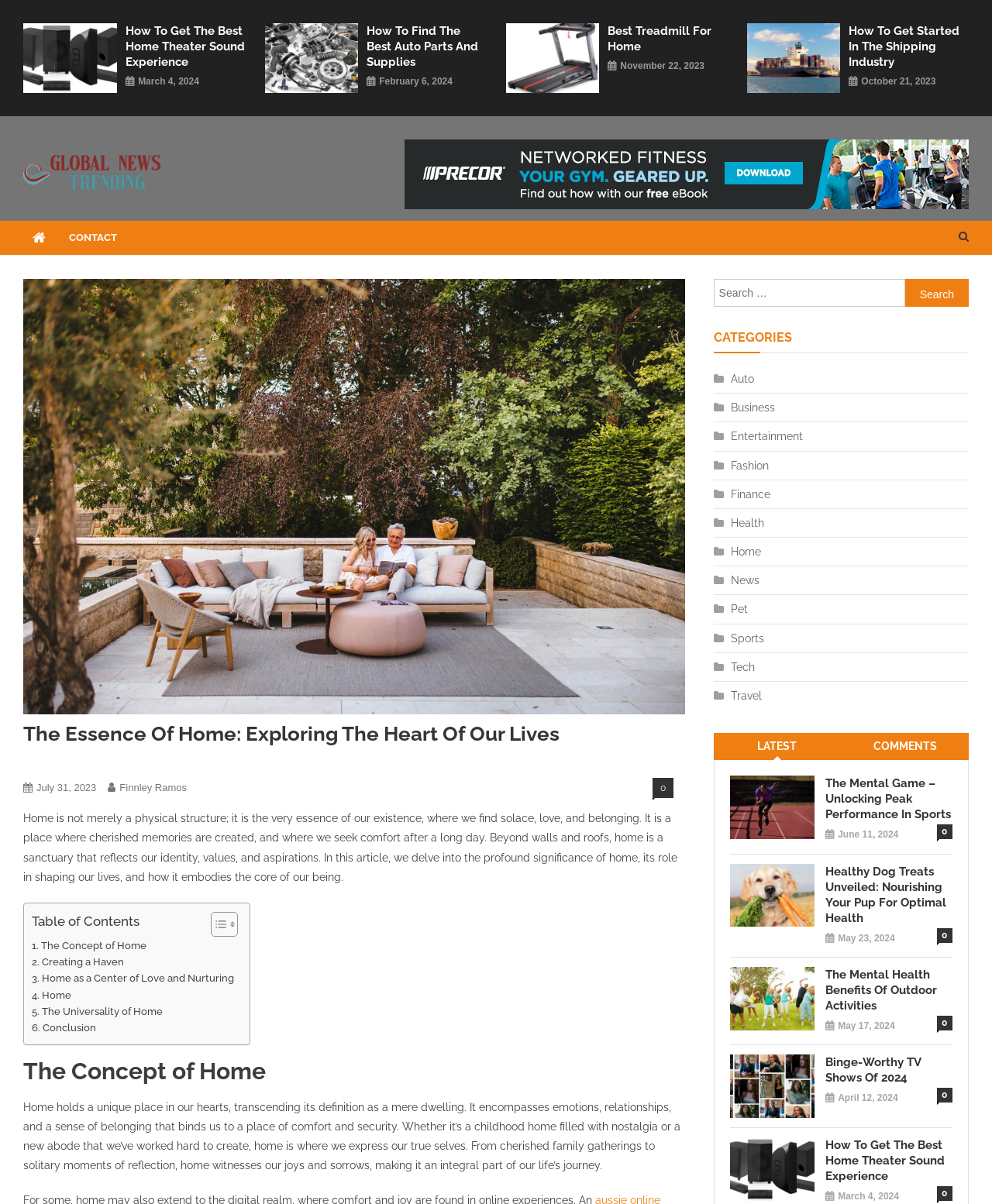Identify the bounding box coordinates of the clickable section necessary to follow the following instruction: "View the 'Home' category". The coordinates should be presented as four float numbers from 0 to 1, i.e., [left, top, right, bottom].

[0.719, 0.45, 0.767, 0.467]